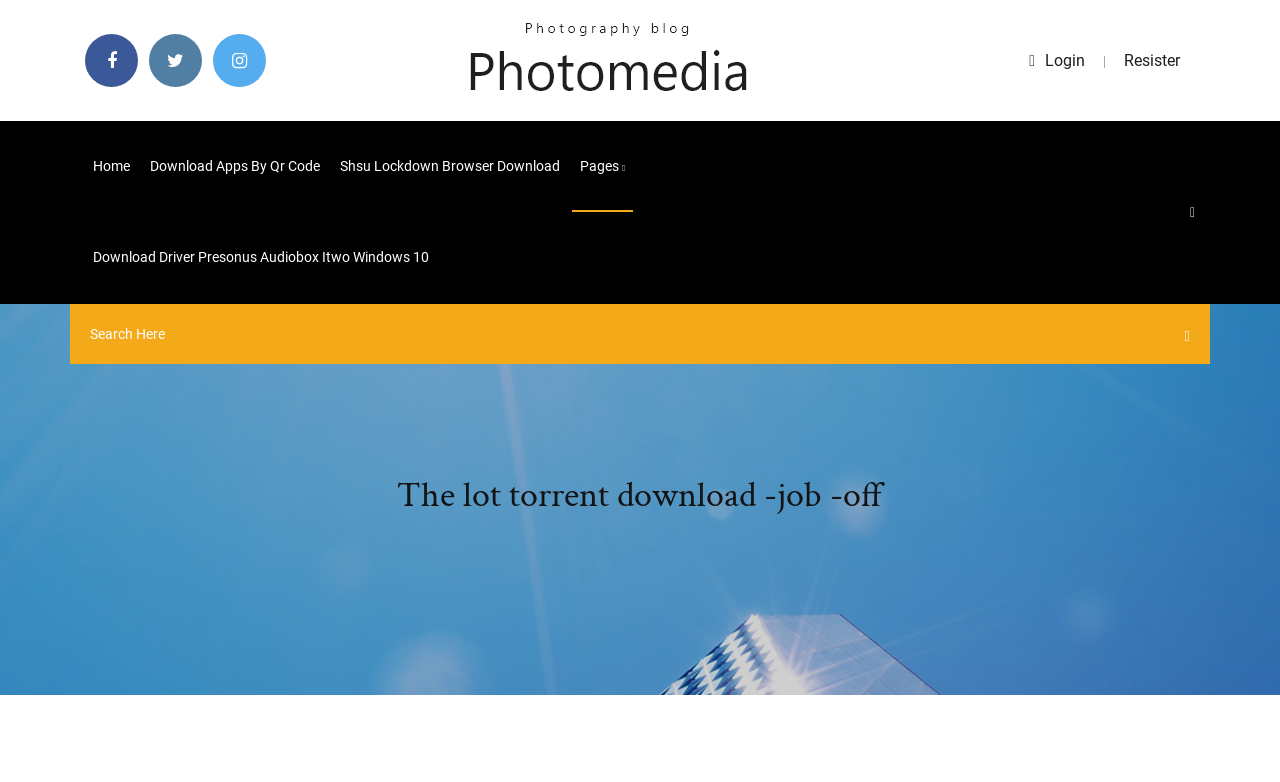Please answer the following question using a single word or phrase: 
What is the icon above the 'bestdocsejjijvs.netlify.app' link?

Image